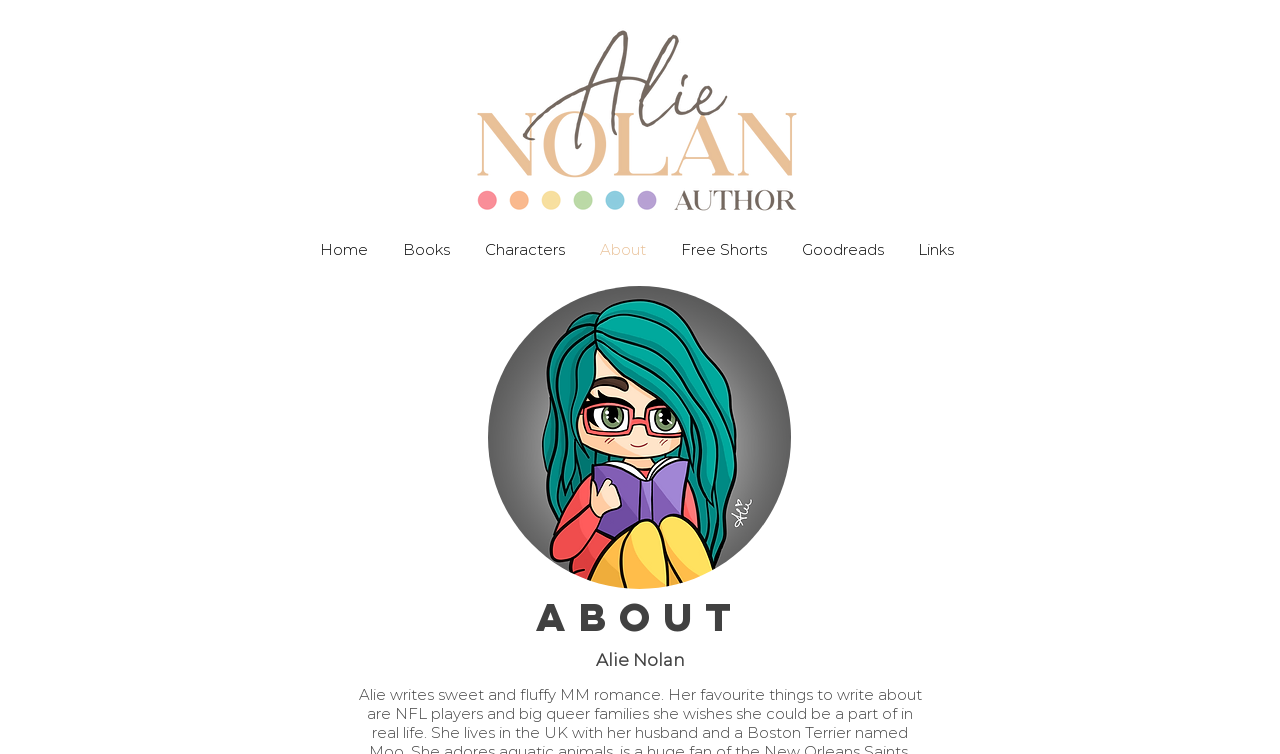Is there an image on the page?
Respond to the question with a well-detailed and thorough answer.

There are two images on the page: 'AN_logo.png' located at [0.342, 0.012, 0.653, 0.28] and 'CHIBIfinal.png' located at [0.381, 0.379, 0.618, 0.781].